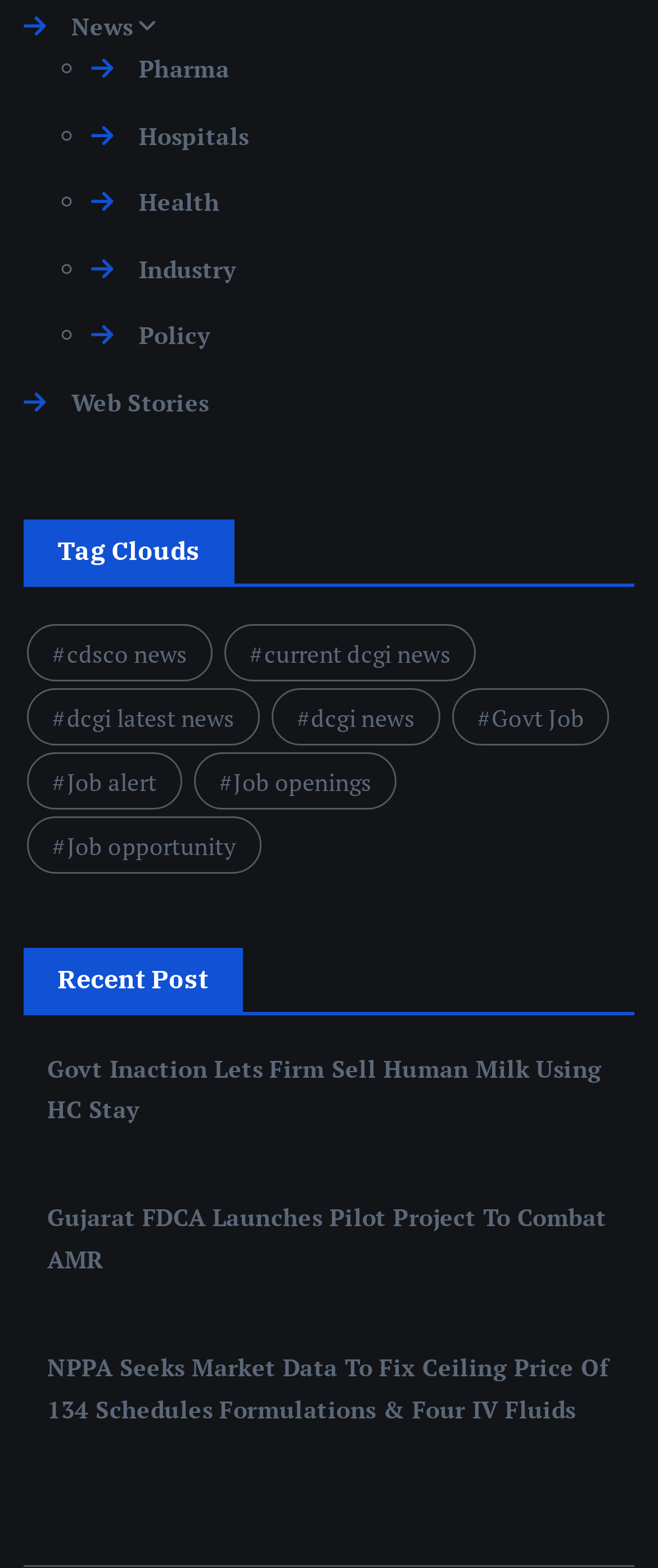Locate the bounding box coordinates of the area you need to click to fulfill this instruction: 'Browse Pharma'. The coordinates must be in the form of four float numbers ranging from 0 to 1: [left, top, right, bottom].

[0.139, 0.033, 0.349, 0.054]